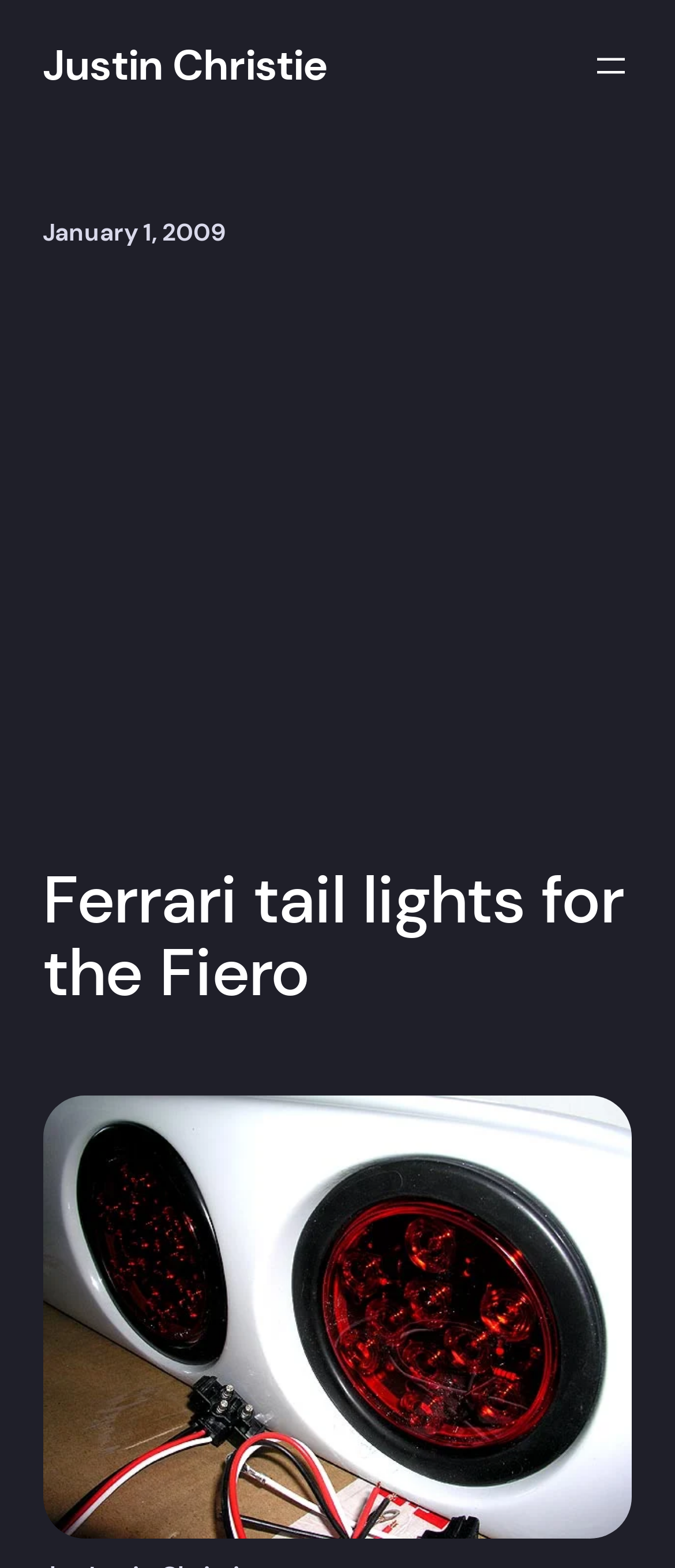Give a detailed account of the webpage.

The webpage appears to be a blog post titled "Ferrari tail lights for the Fiero" by Justin Christie. At the top left of the page, there is a heading with the author's name, "Justin Christie", which is also a link. Below the author's name, there is a timestamp indicating that the post was published on January 1, 2009.

To the top right of the page, there is a navigation menu labeled "Main blog menu" with an "Open menu" button. This menu is likely a dropdown menu that contains links to other sections of the blog.

The main content of the page is divided into two sections. On the left side, there is a large advertisement iframe that takes up most of the vertical space. On the right side, there is a heading with the title of the blog post, "Ferrari tail lights for the Fiero", followed by a figure or image related to the post. The image is positioned below the title and takes up most of the remaining vertical space.

The meta description suggests that the blog post is about the author's experience with aftermarket fiberglass Ferrari tail lights for their Fiero, and that they are of high quality.